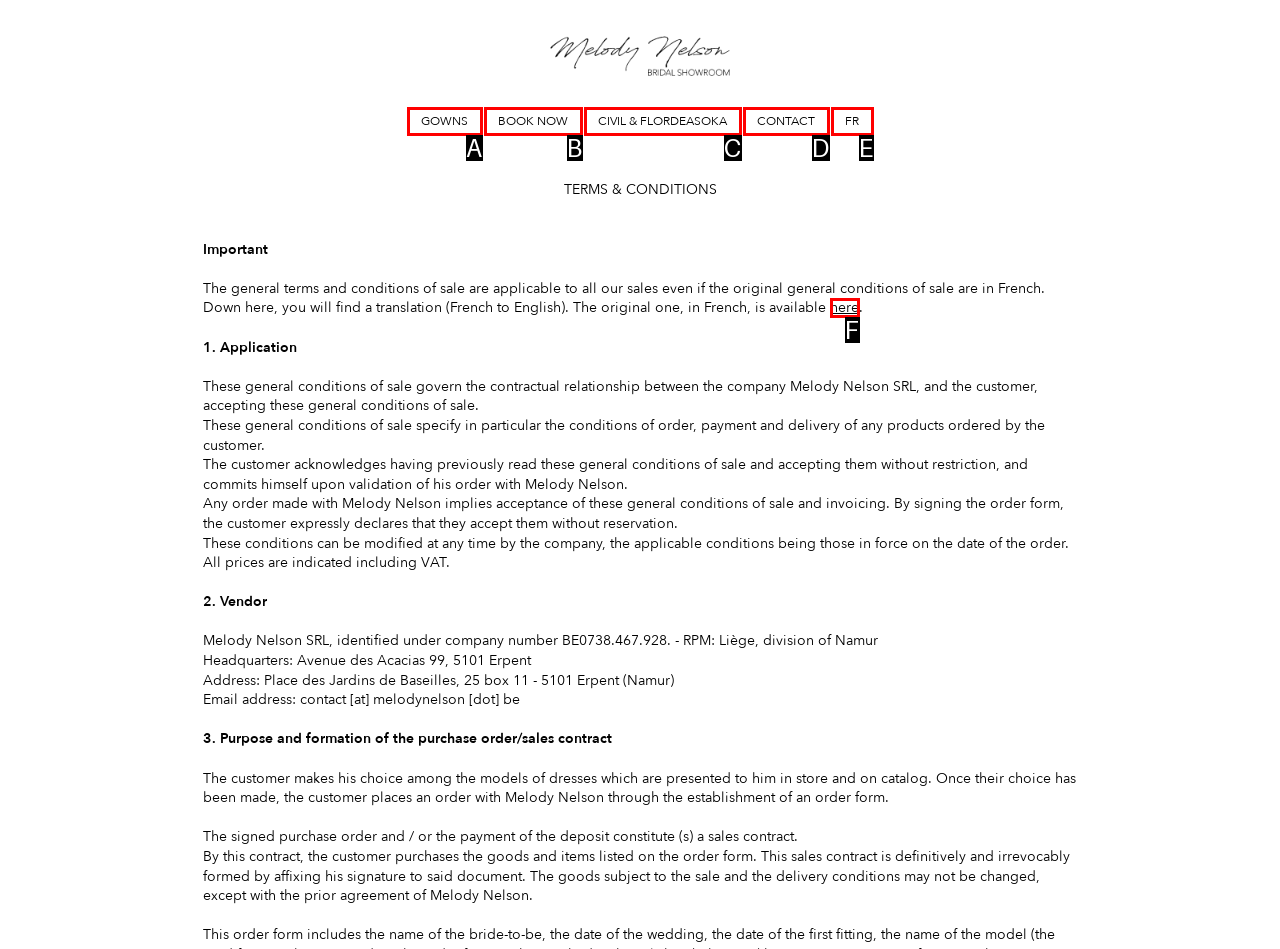Which HTML element fits the description: BOOK NOW? Respond with the letter of the appropriate option directly.

B